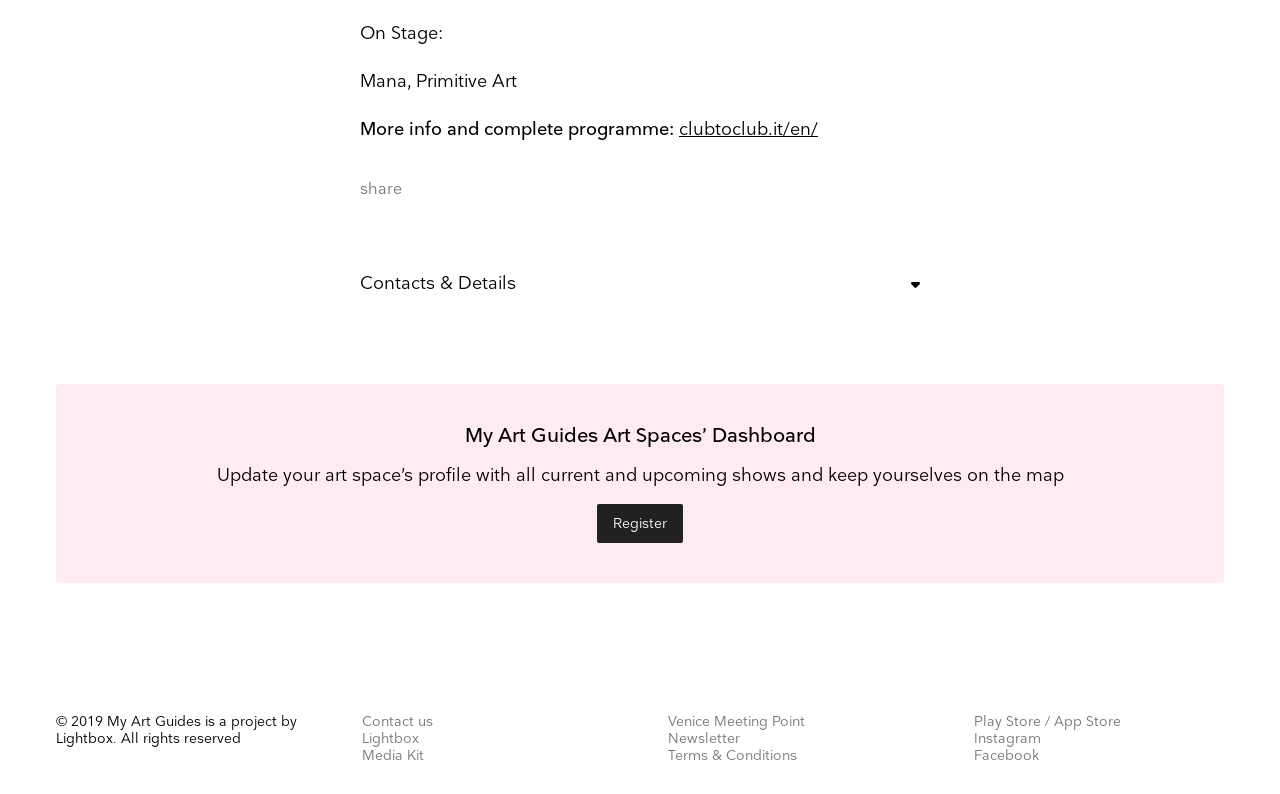Find the bounding box coordinates for the UI element that matches this description: "Register".

[0.466, 0.635, 0.534, 0.684]